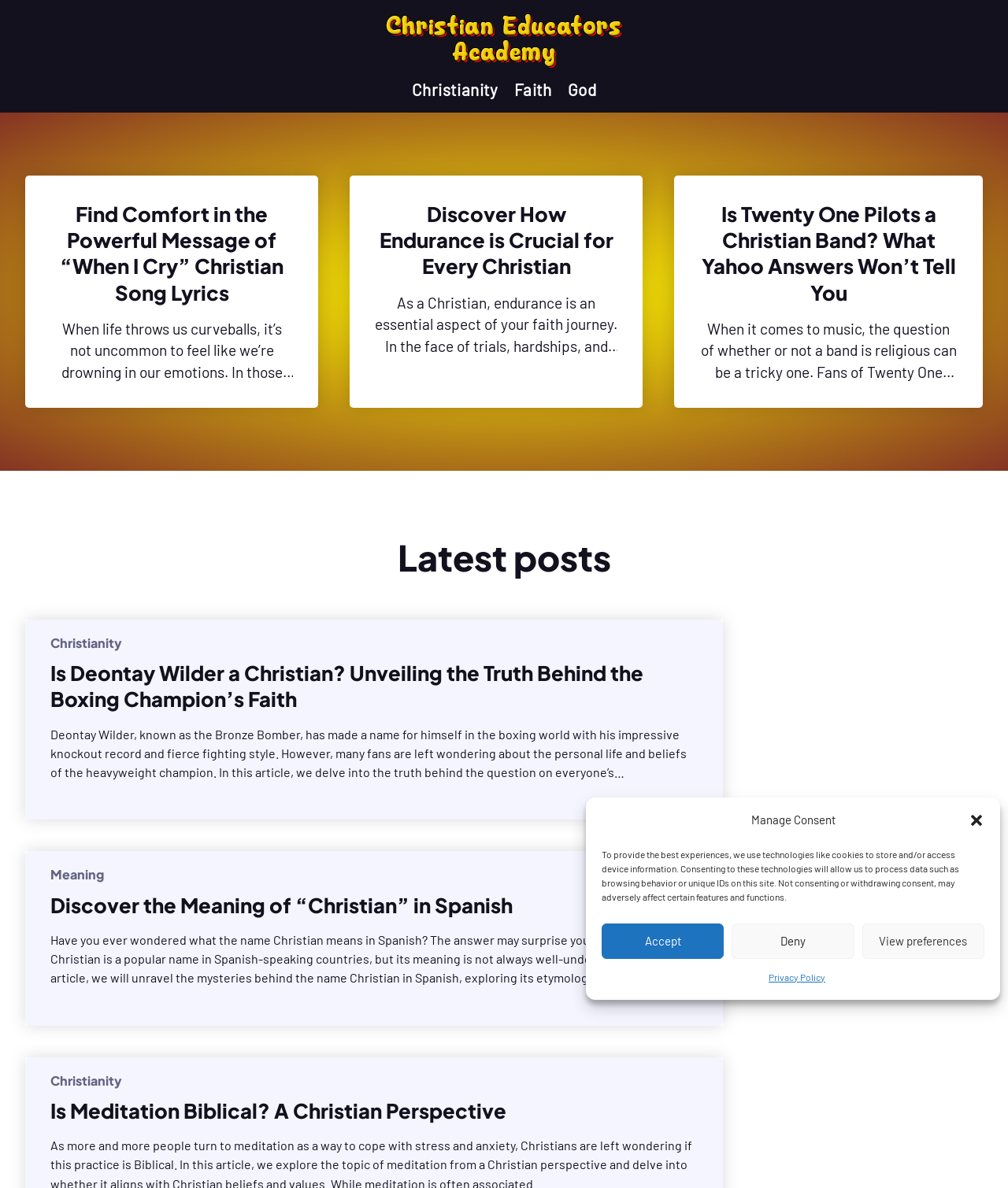Please provide the bounding box coordinates for the element that needs to be clicked to perform the instruction: "Read the article about 'When I Cry' Christian song lyrics". The coordinates must consist of four float numbers between 0 and 1, formatted as [left, top, right, bottom].

[0.05, 0.169, 0.291, 0.257]